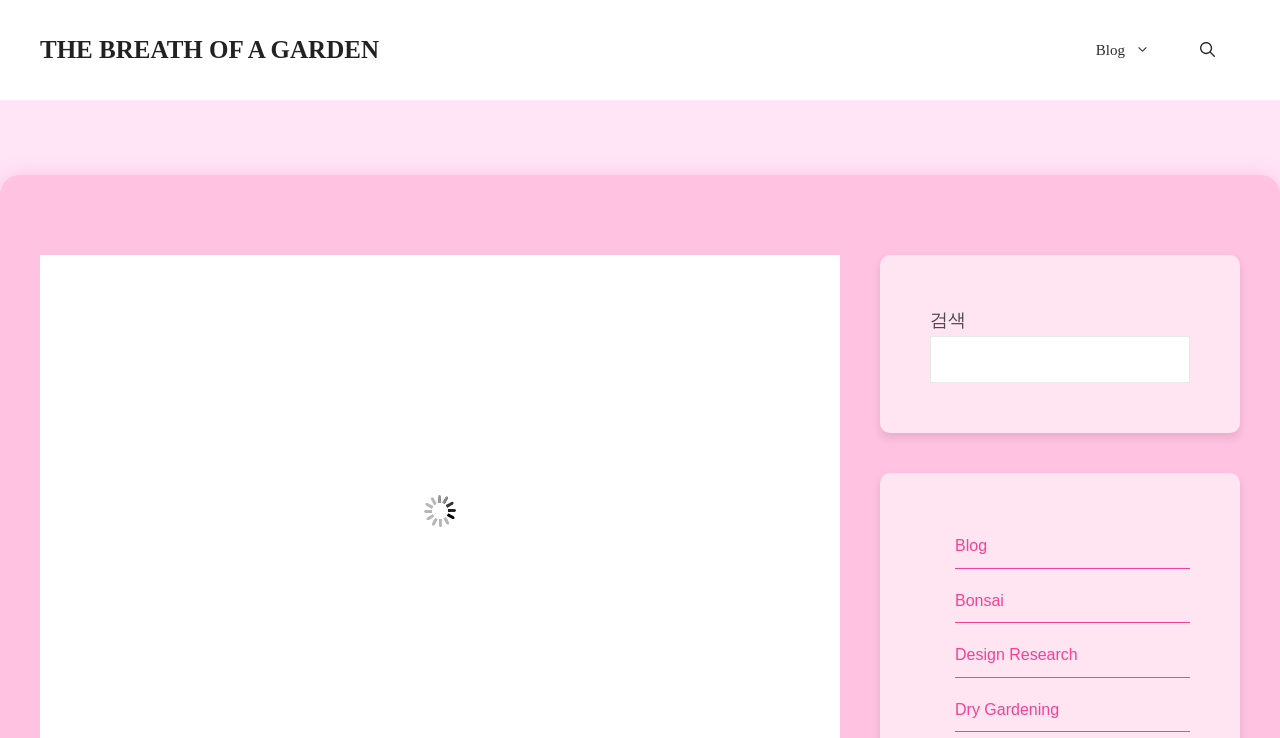Please find and generate the text of the main heading on the webpage.

7 Essential Steps to Perfect Tropical Pink Plant Care